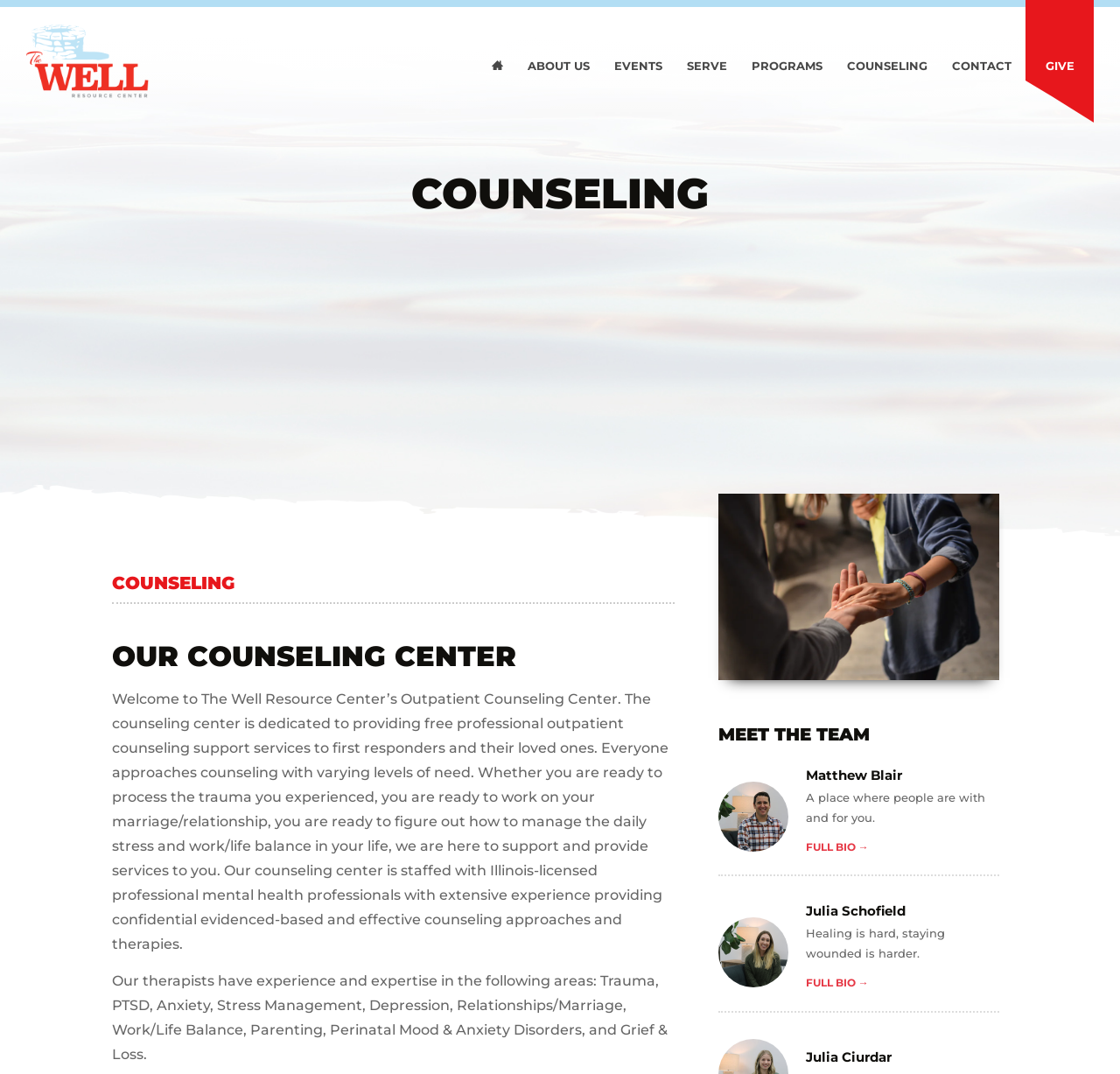Reply to the question with a single word or phrase:
What areas of expertise do the therapists have?

Trauma, PTSD, Anxiety, etc.